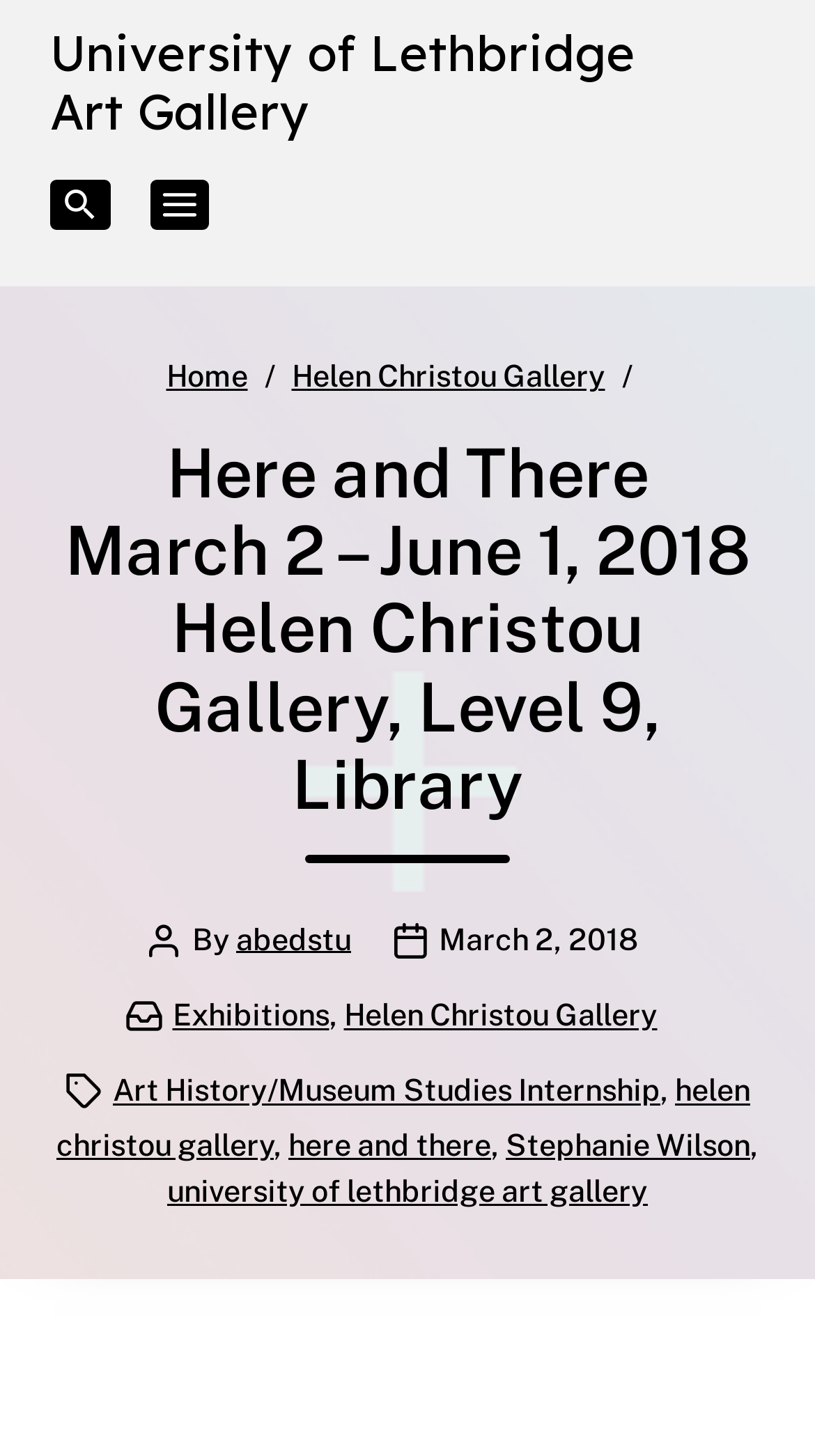Pinpoint the bounding box coordinates of the area that should be clicked to complete the following instruction: "view abedstu's profile". The coordinates must be given as four float numbers between 0 and 1, i.e., [left, top, right, bottom].

[0.29, 0.632, 0.431, 0.657]